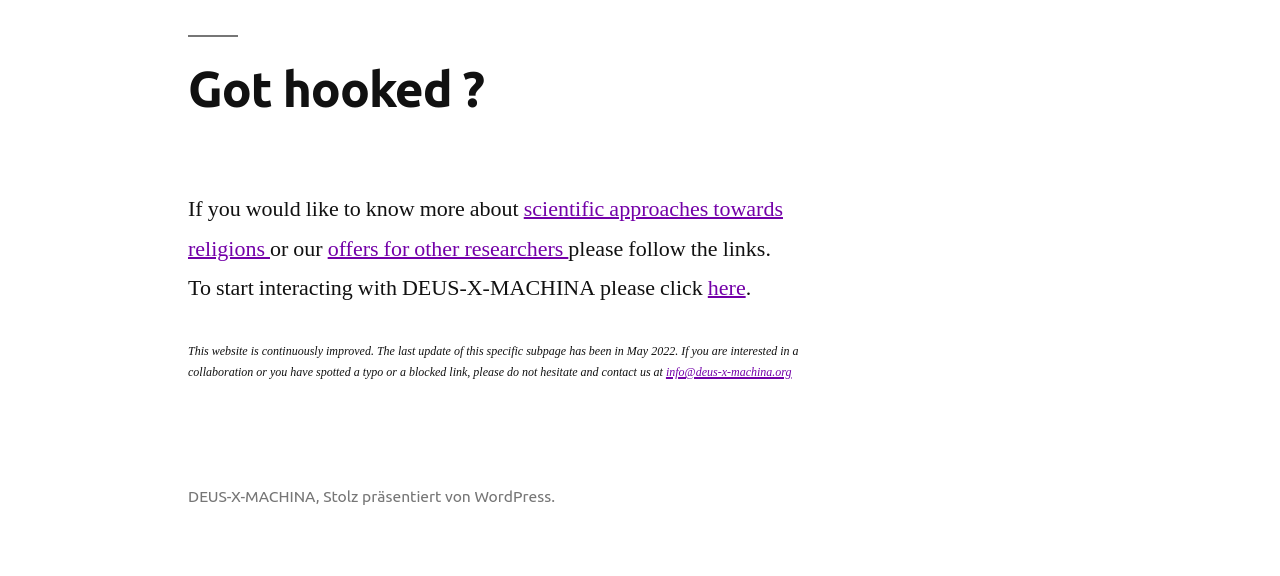How can someone contact the website administrators?
Please ensure your answer to the question is detailed and covers all necessary aspects.

If someone wants to contact the website administrators, they can do so by sending an email to 'info@deus-x-machina.org', which is mentioned at the bottom of the page.